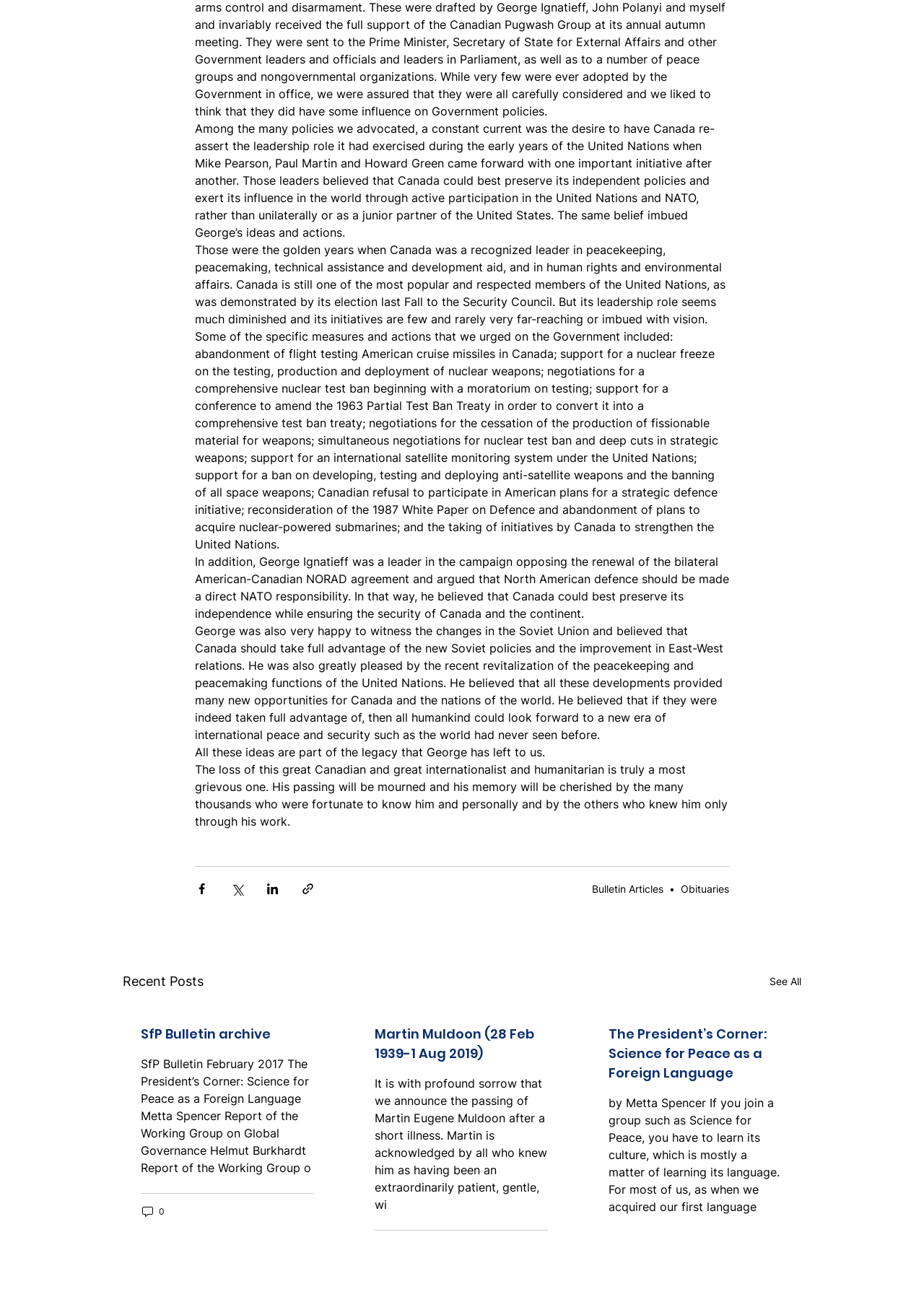Predict the bounding box for the UI component with the following description: "定制开发".

None